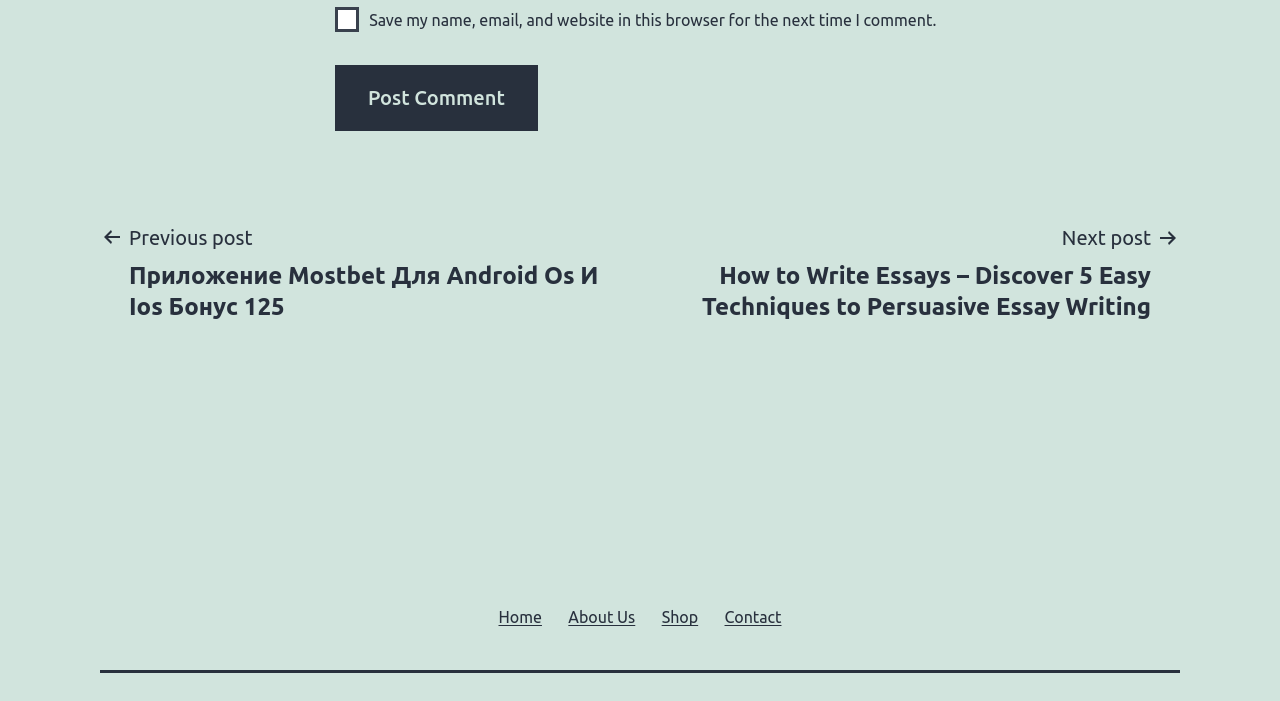Can you provide the bounding box coordinates for the element that should be clicked to implement the instruction: "Check the checkbox to save your name and email"?

[0.262, 0.011, 0.281, 0.046]